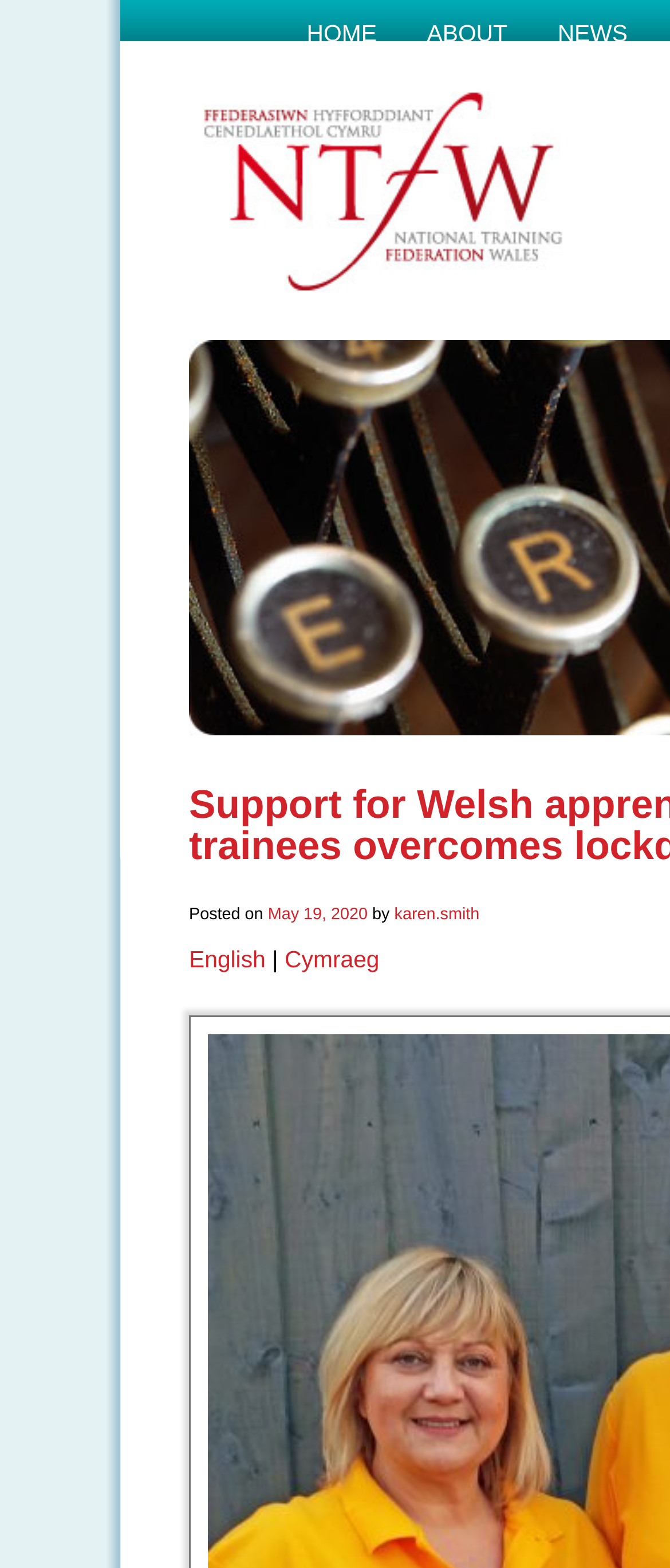What language options are available?
Based on the screenshot, provide a one-word or short-phrase response.

English, Cymraeg